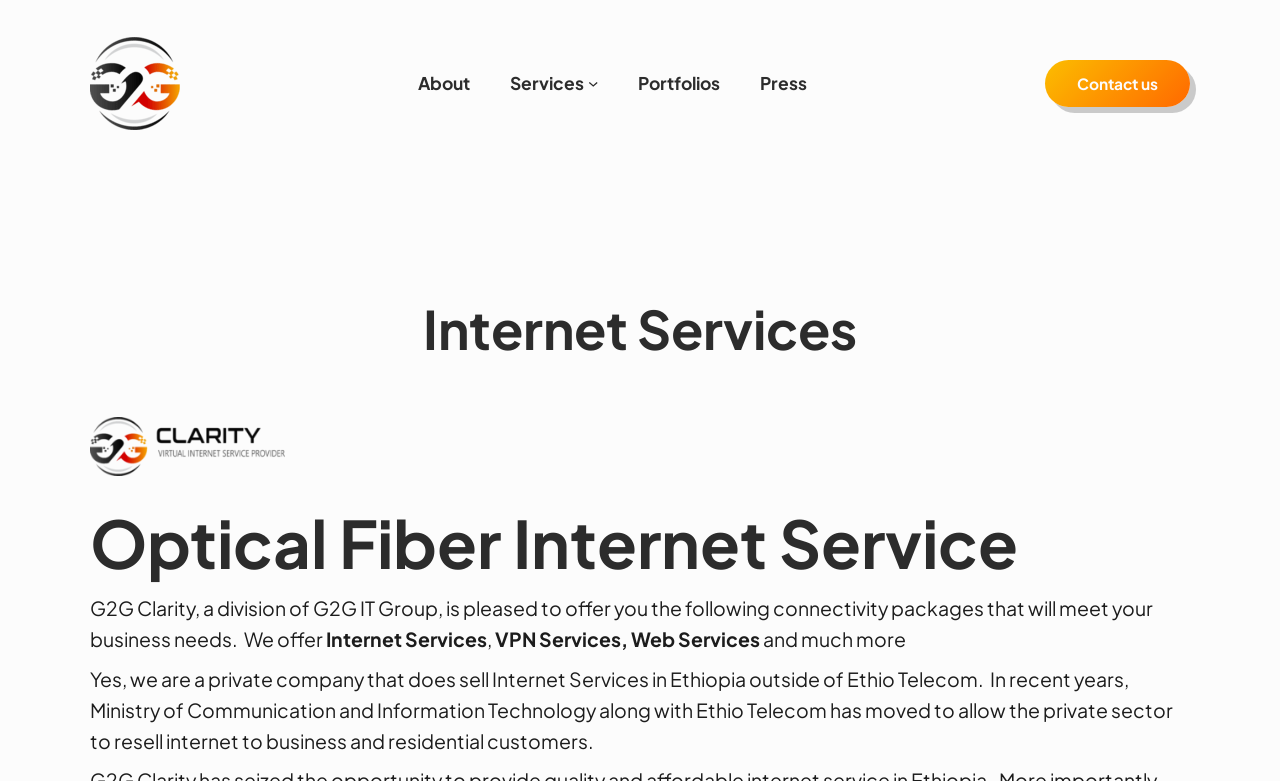Use the information in the screenshot to answer the question comprehensively: What is the purpose of the connectivity packages?

The text 'We offer you the following connectivity packages that will meet your business needs.' implies that the purpose of the connectivity packages is to meet the needs of businesses.